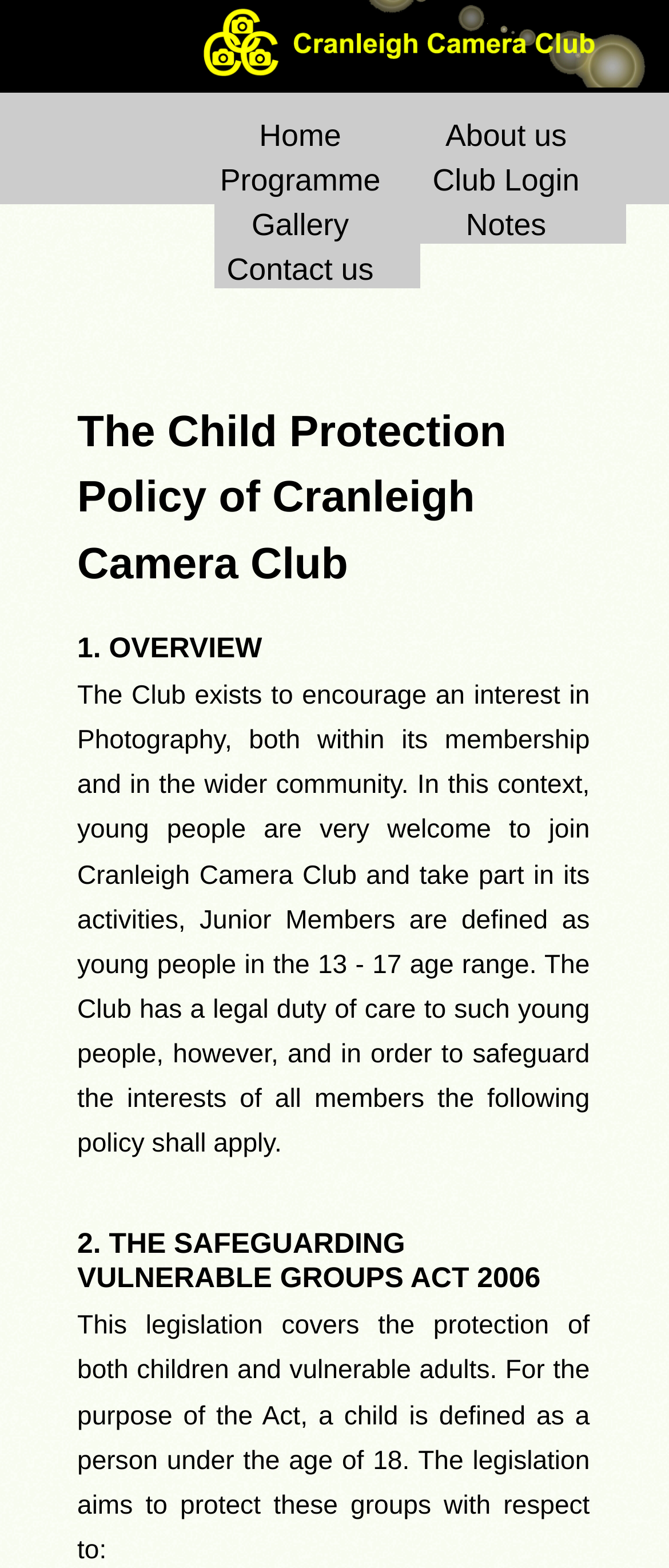Using the given element description, provide the bounding box coordinates (top-left x, top-left y, bottom-right x, bottom-right y) for the corresponding UI element in the screenshot: email

None